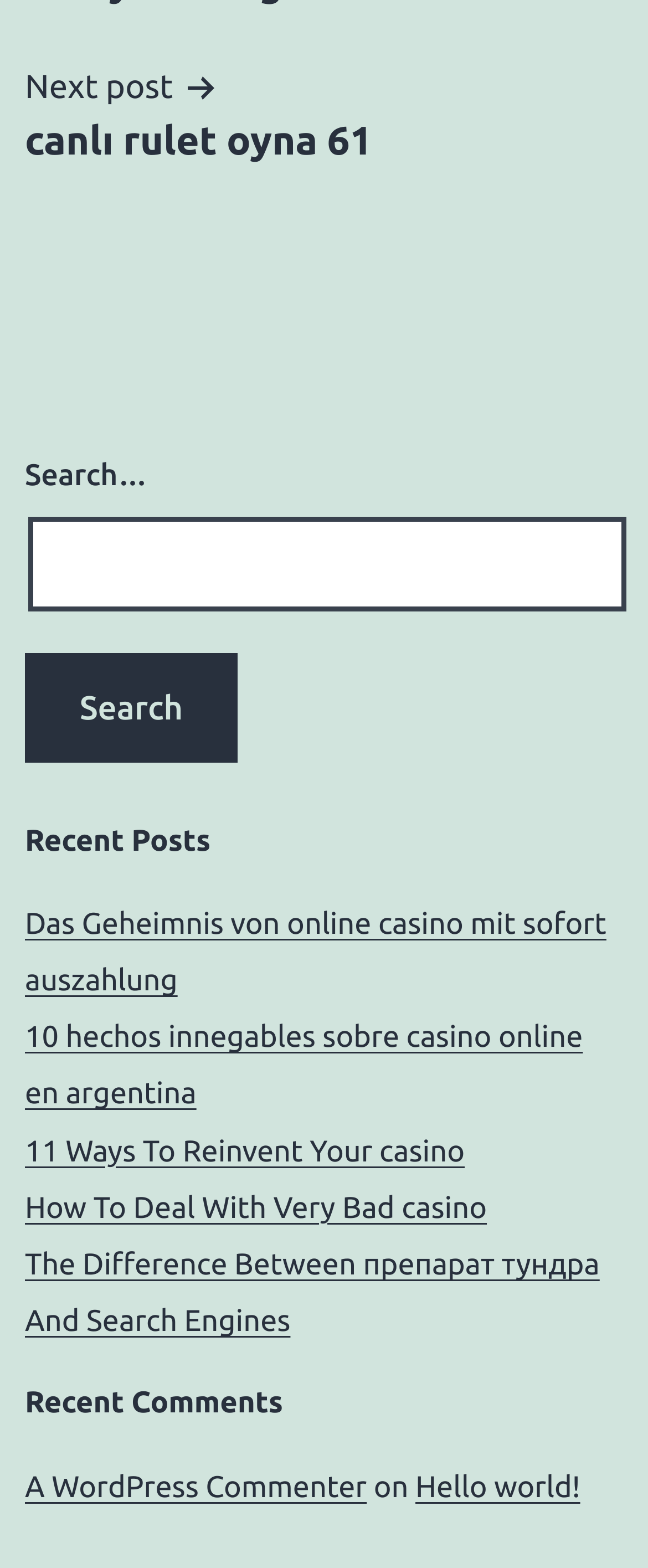Please identify the bounding box coordinates of the clickable region that I should interact with to perform the following instruction: "Read the recent post about online casino". The coordinates should be expressed as four float numbers between 0 and 1, i.e., [left, top, right, bottom].

[0.038, 0.578, 0.936, 0.636]